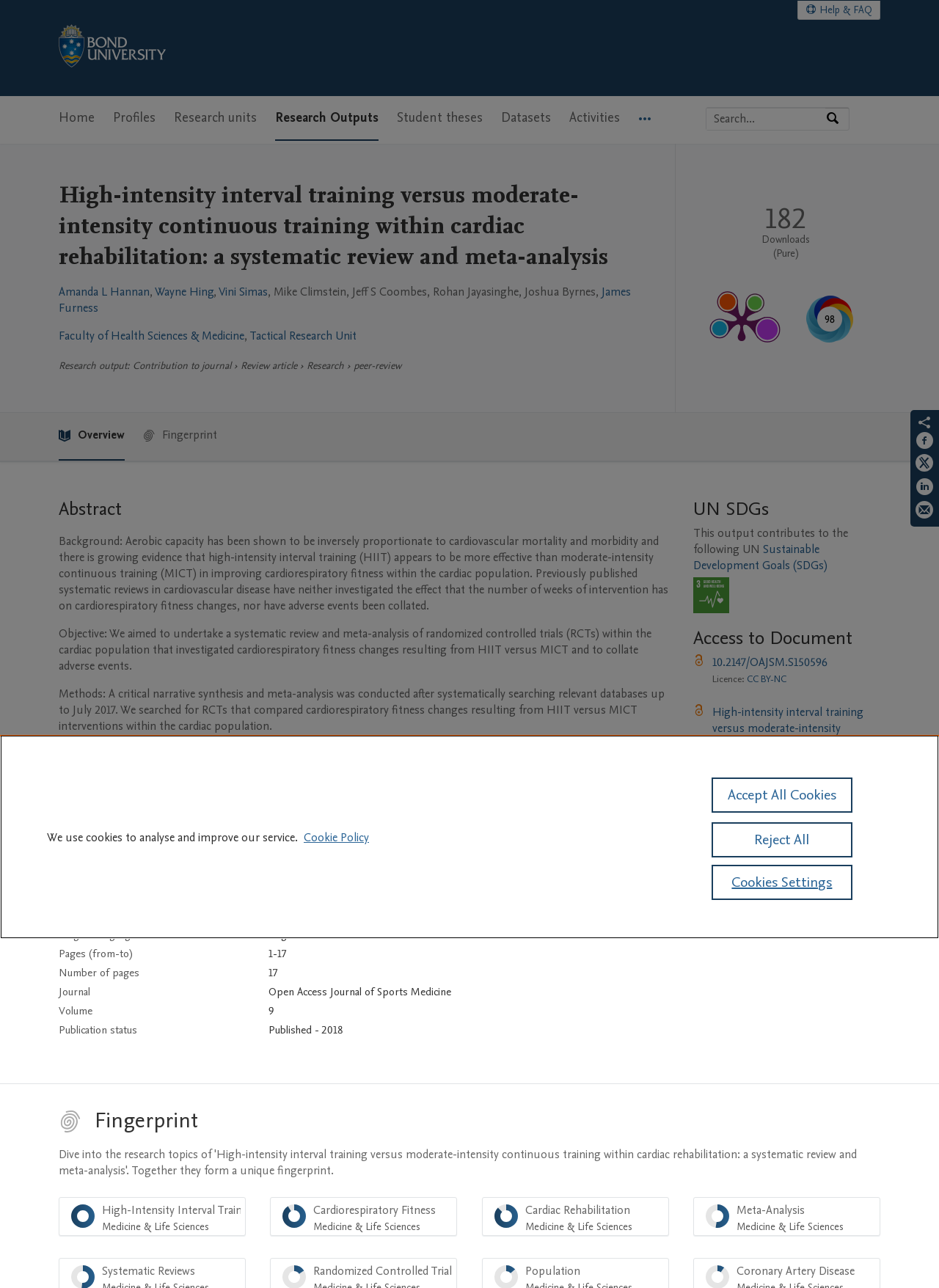Please specify the bounding box coordinates of the area that should be clicked to accomplish the following instruction: "Click on the link to view related recipe 'chai masala (spice powder)'". The coordinates should consist of four float numbers between 0 and 1, i.e., [left, top, right, bottom].

None